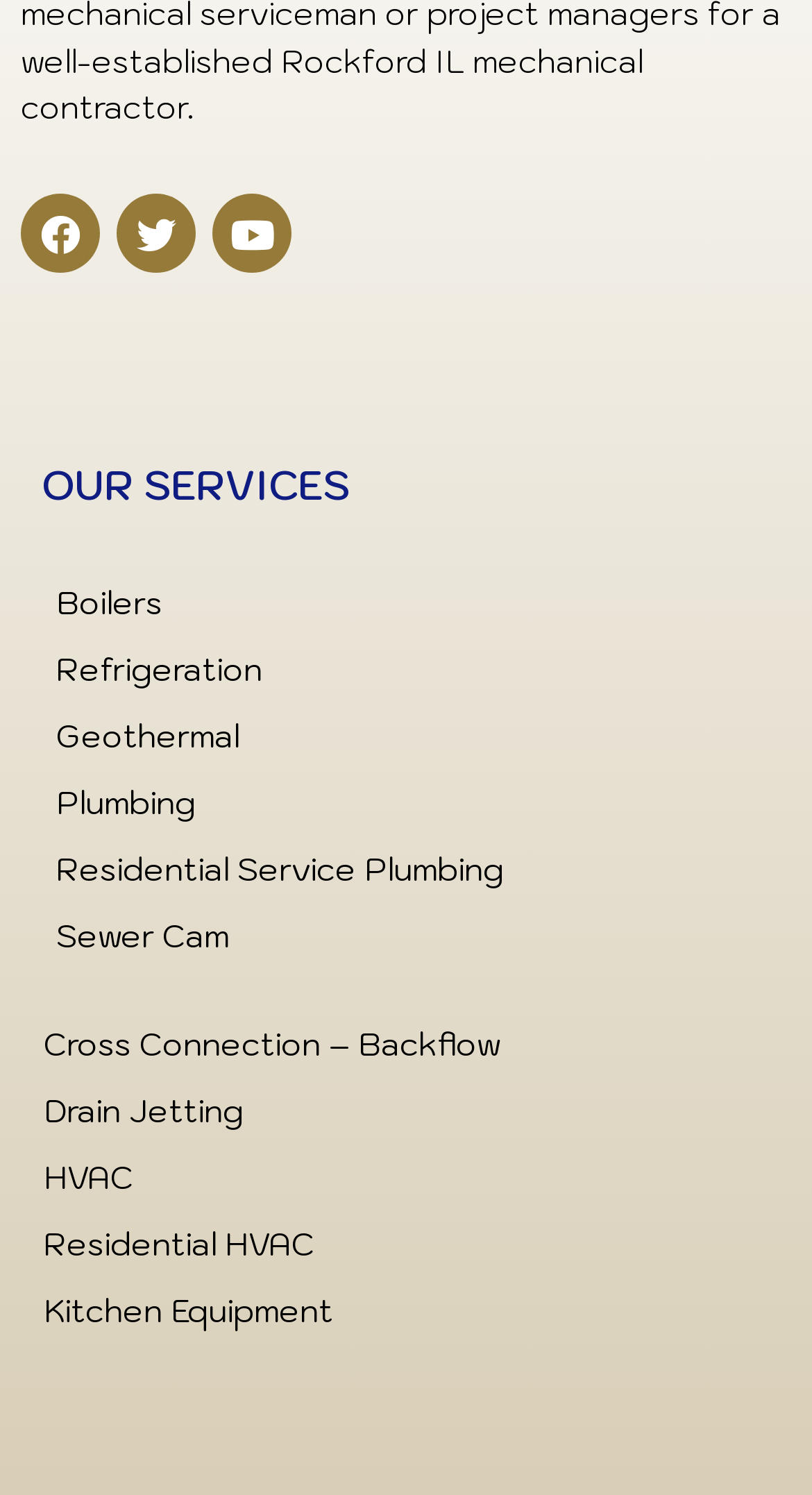Determine the bounding box for the described UI element: "Youtube".

[0.262, 0.13, 0.359, 0.183]